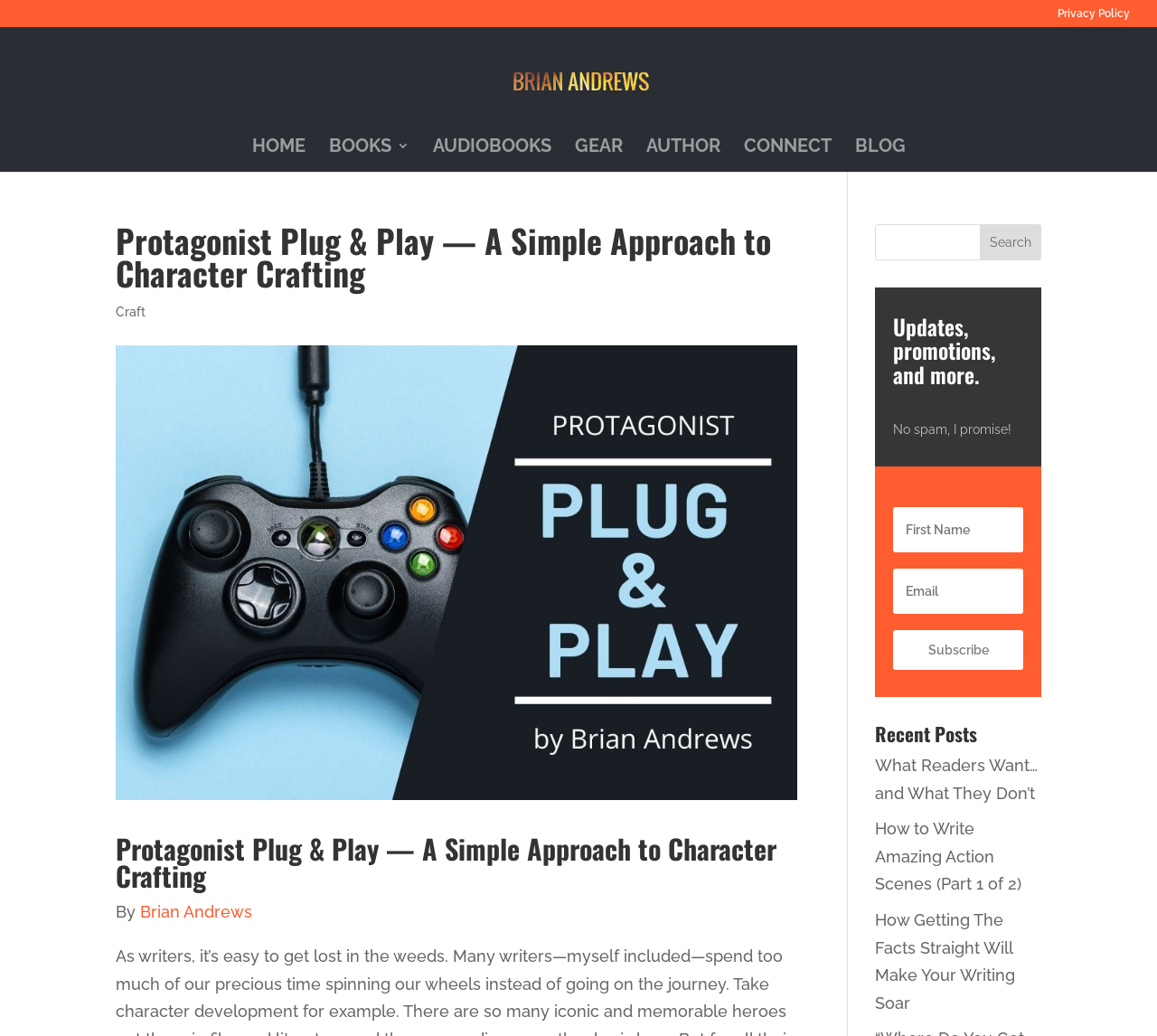Can you find the bounding box coordinates of the area I should click to execute the following instruction: "Subscribe to updates"?

[0.772, 0.608, 0.884, 0.647]